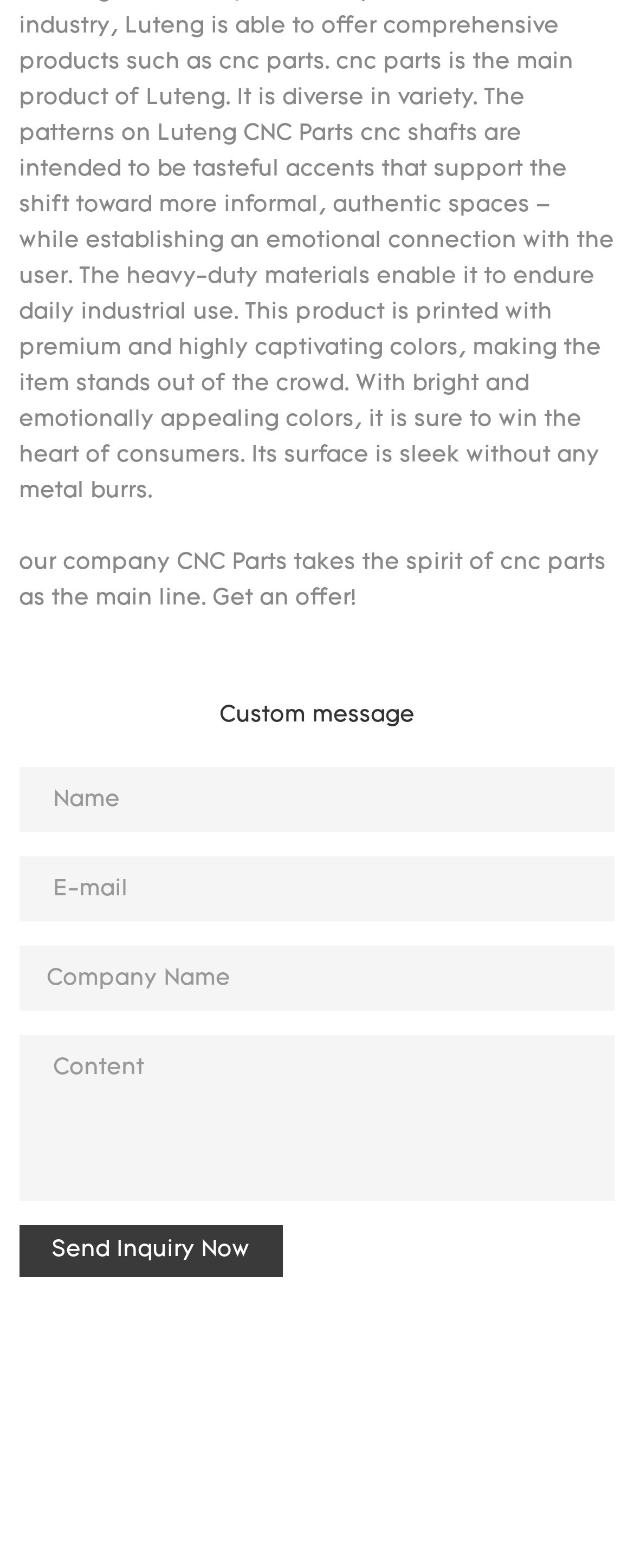Provide a single word or phrase to answer the given question: 
Is the 'Company Name' textbox required?

No